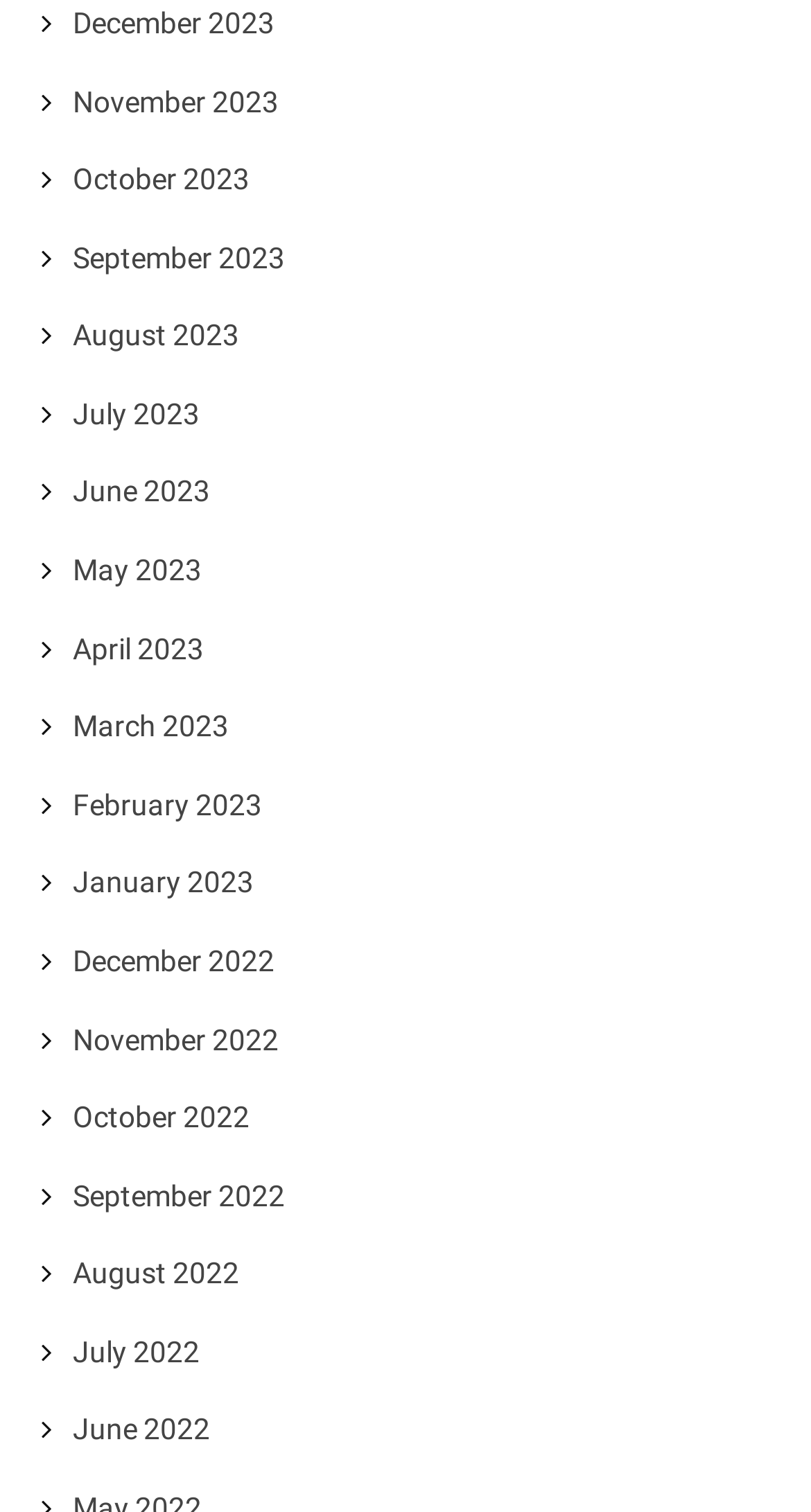Provide the bounding box for the UI element matching this description: "title="The Stony Brook Press"".

None